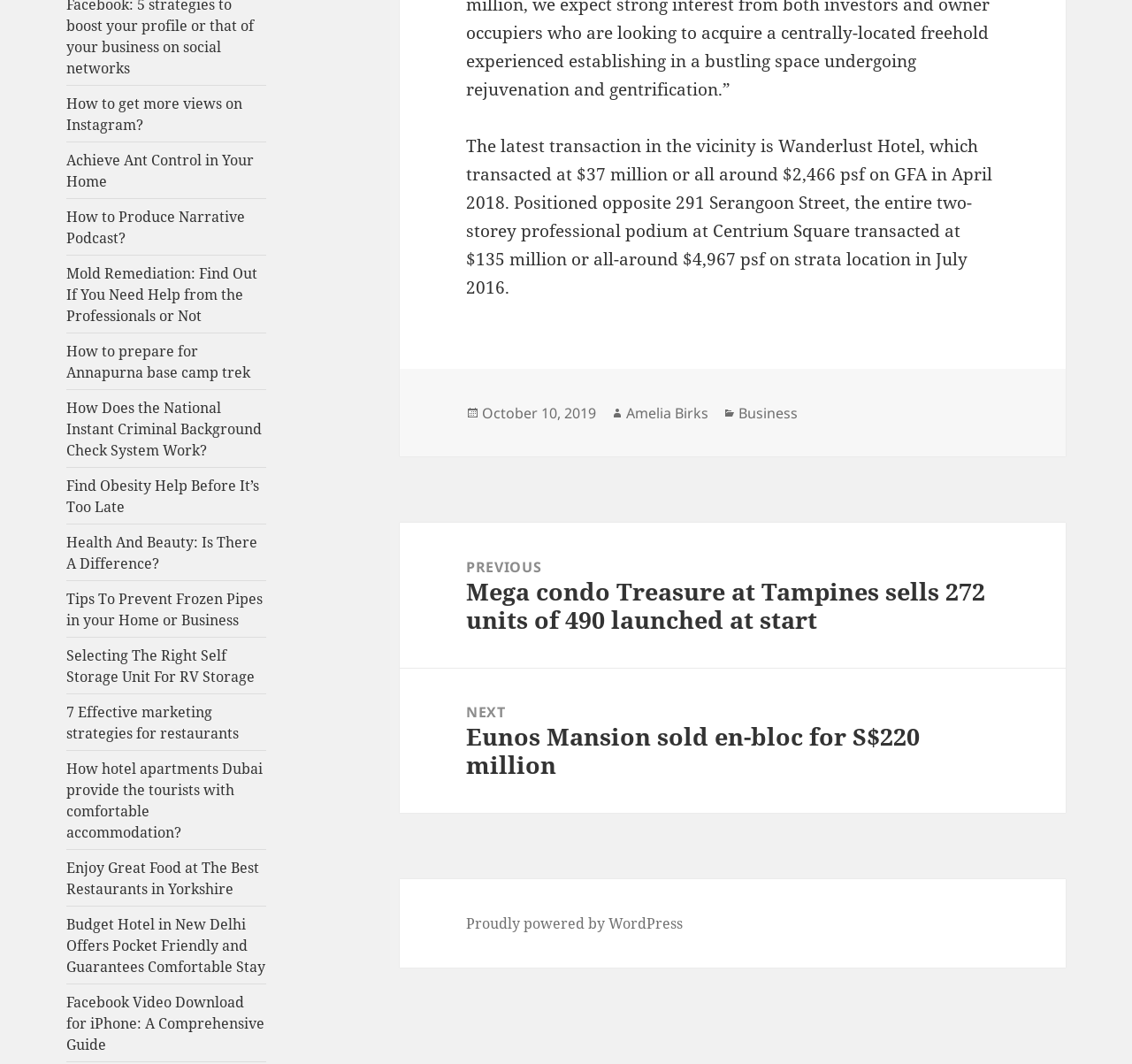Determine the bounding box coordinates for the clickable element required to fulfill the instruction: "View the next post". Provide the coordinates as four float numbers between 0 and 1, i.e., [left, top, right, bottom].

[0.353, 0.628, 0.941, 0.764]